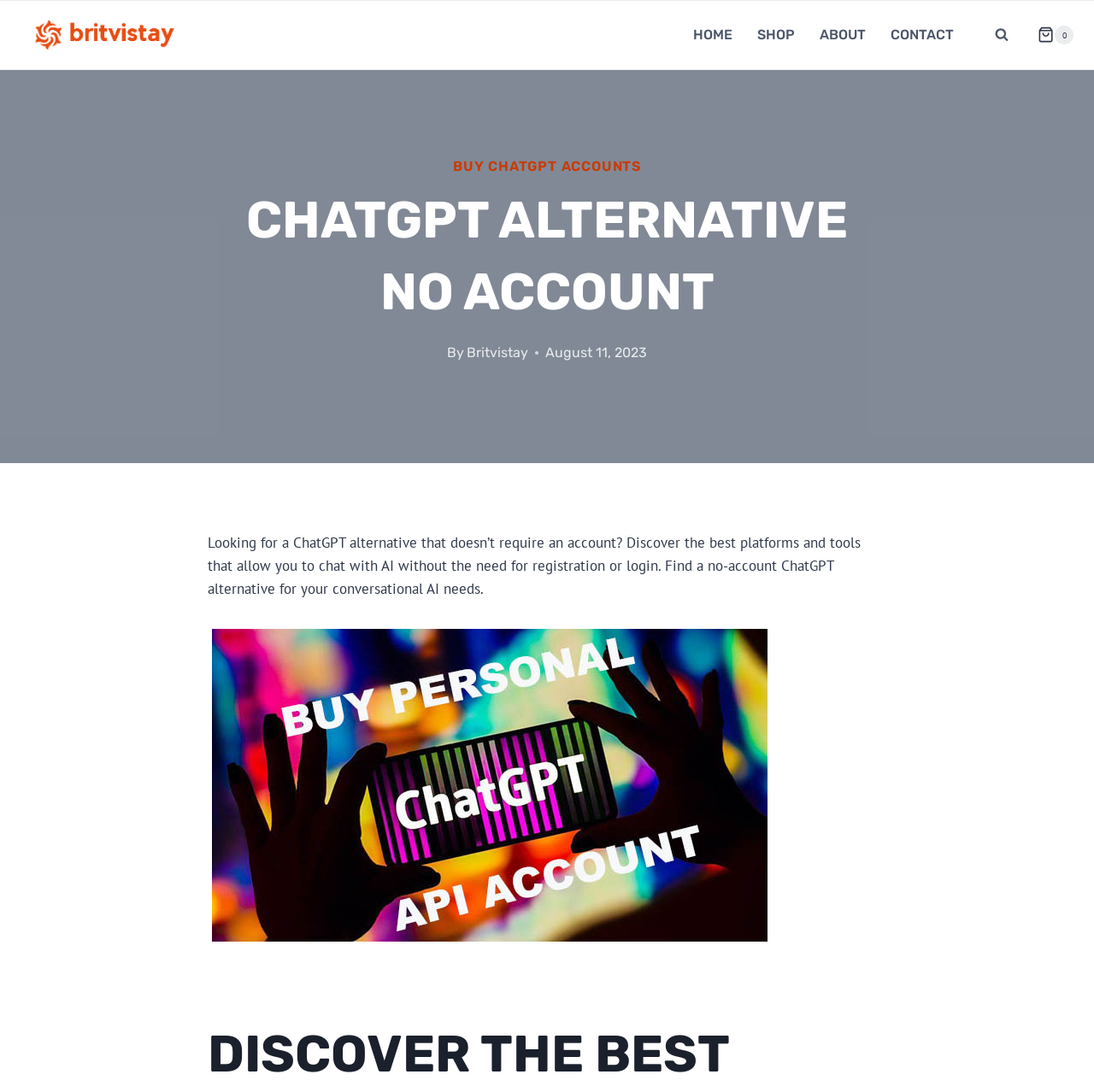Utilize the details in the image to give a detailed response to the question: How many navigation links are there?

The navigation links can be found in the top-right corner of the webpage, and they are 'HOME', 'SHOP', 'ABOUT', and 'CONTACT', which makes a total of 4 links.